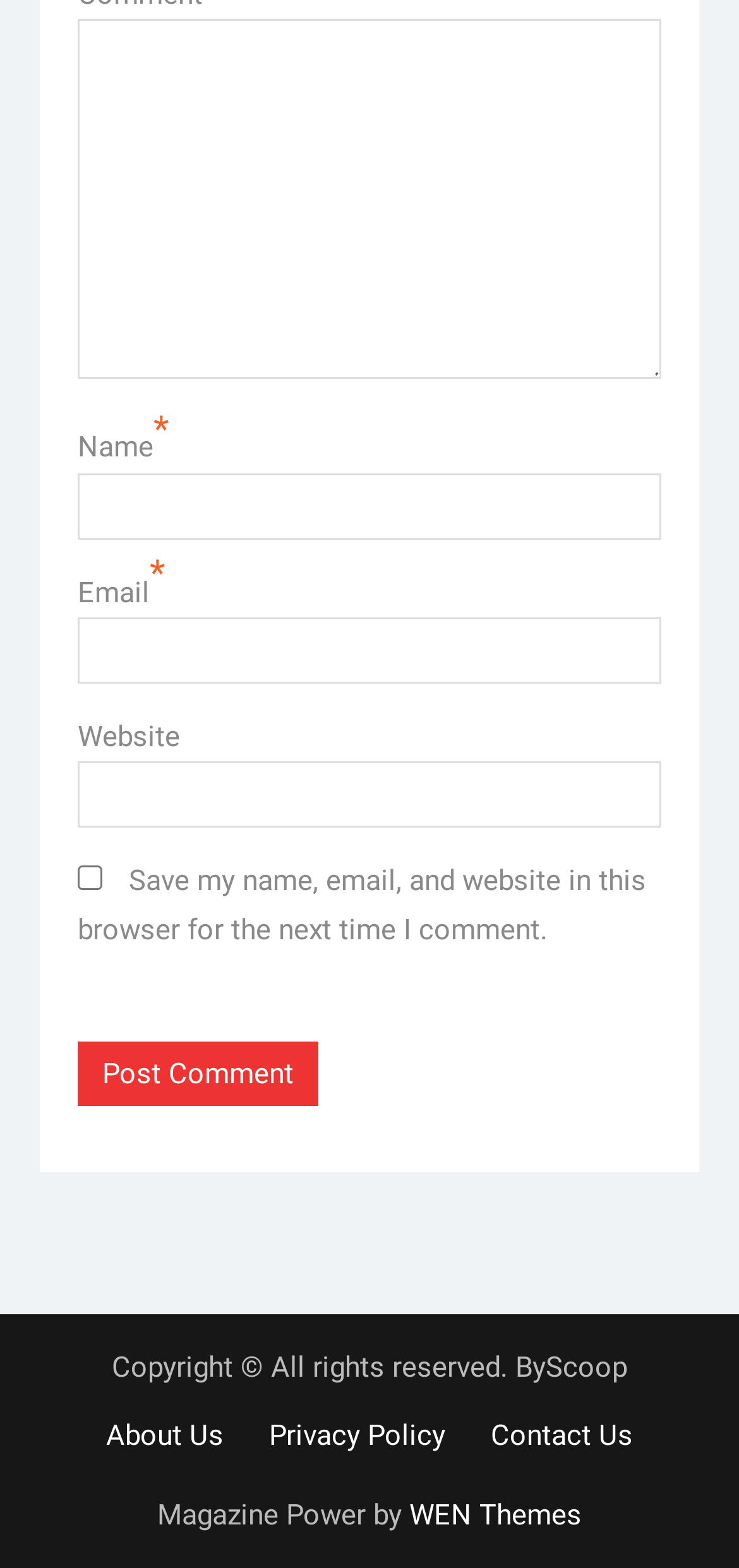Give a concise answer using only one word or phrase for this question:
How many text fields are required?

3